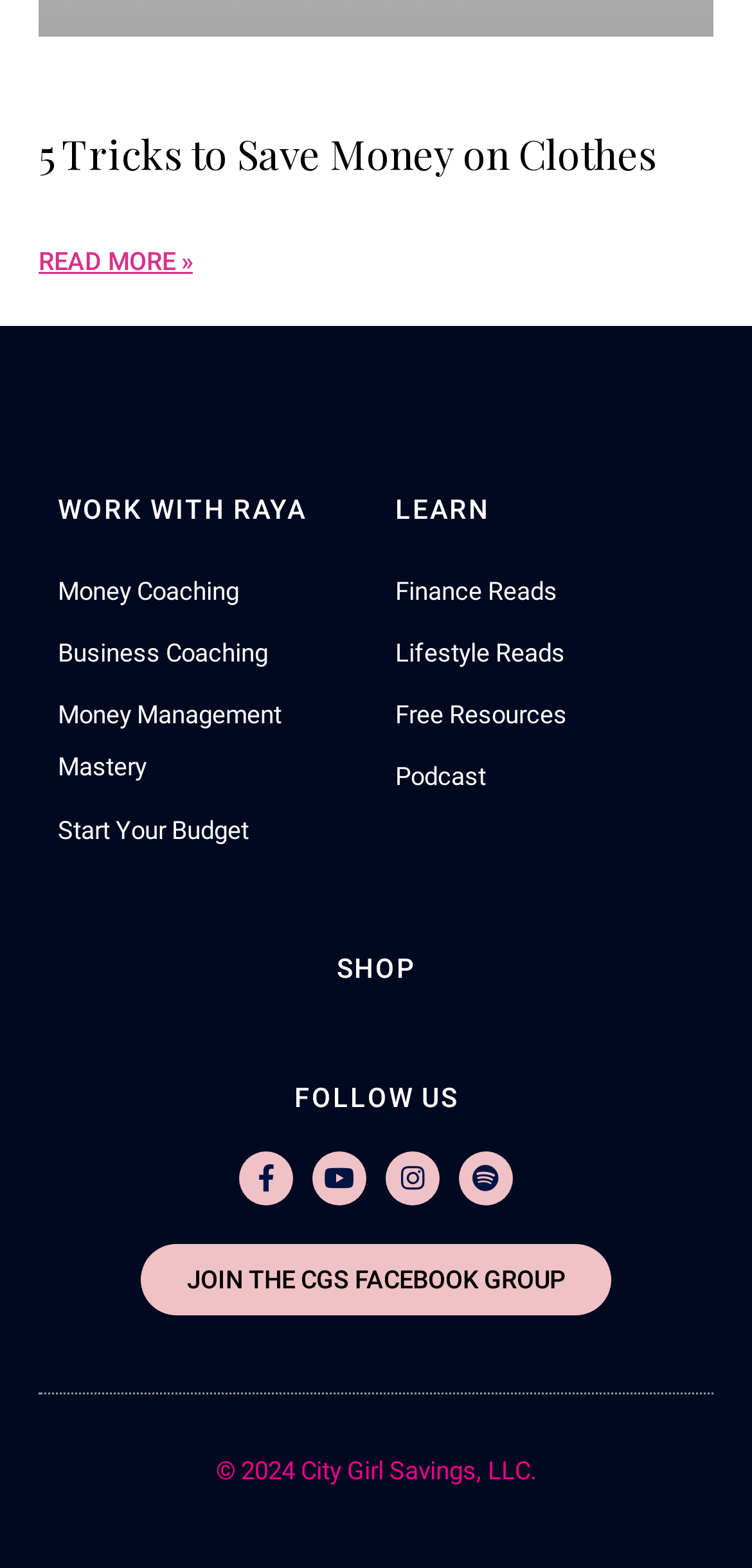What is the name of the Facebook group?
Use the screenshot to answer the question with a single word or phrase.

CGS Facebook Group